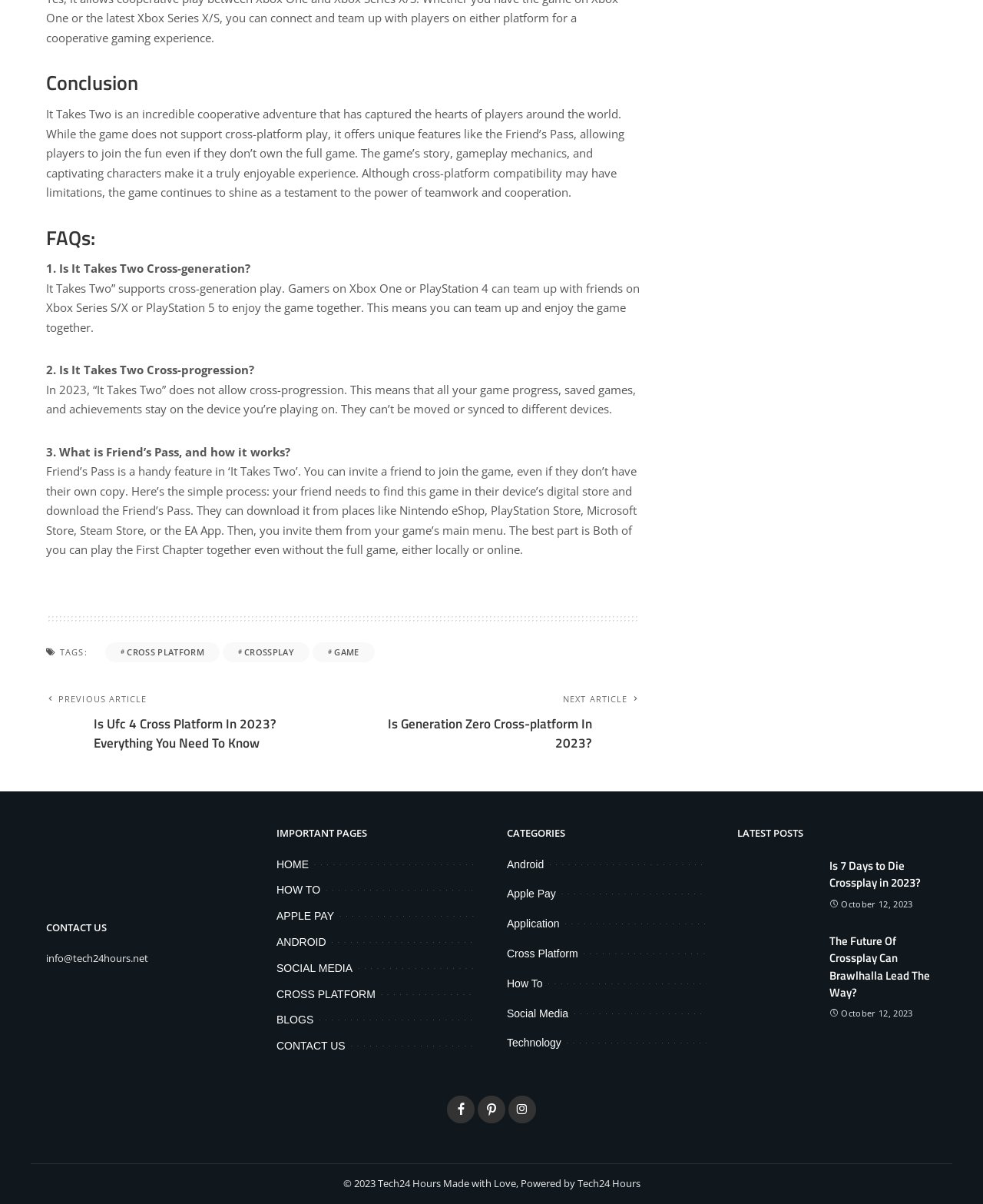Determine the bounding box for the UI element that matches this description: "alt="tech24hours white logo"".

[0.047, 0.702, 0.242, 0.714]